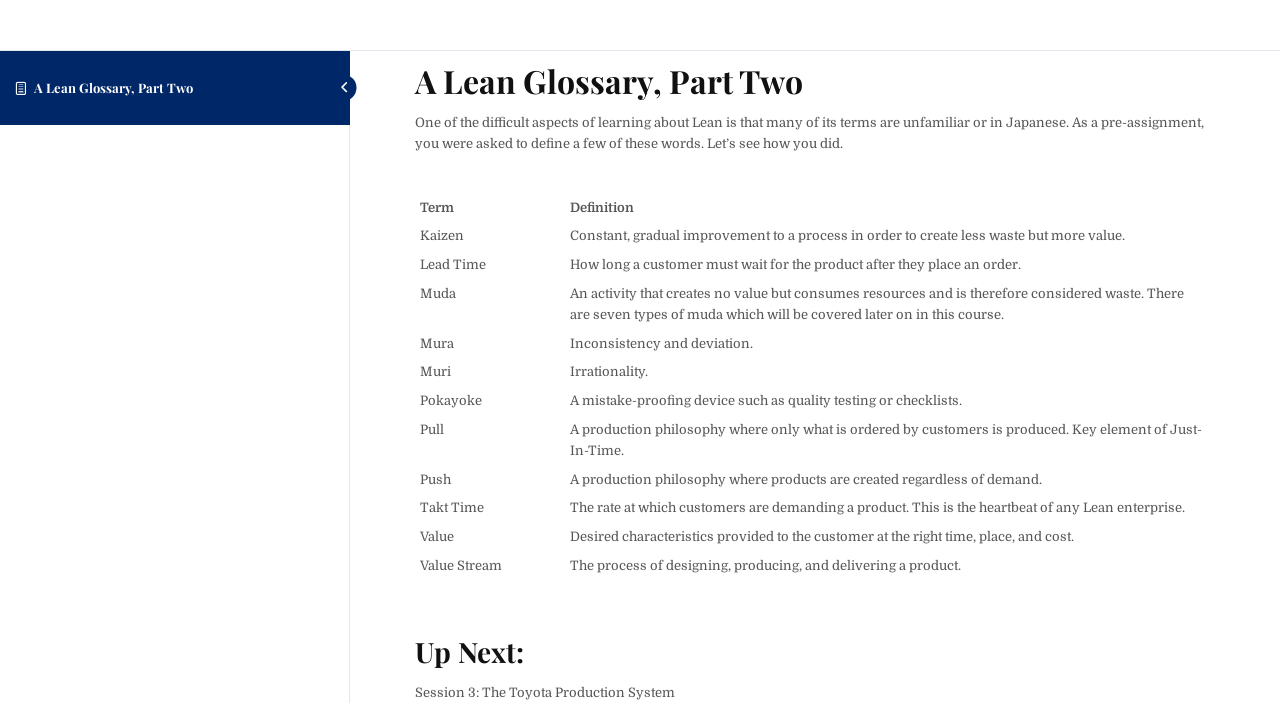What is the purpose of Pokayoke?
Please use the visual content to give a single word or phrase answer.

Mistake-proofing device